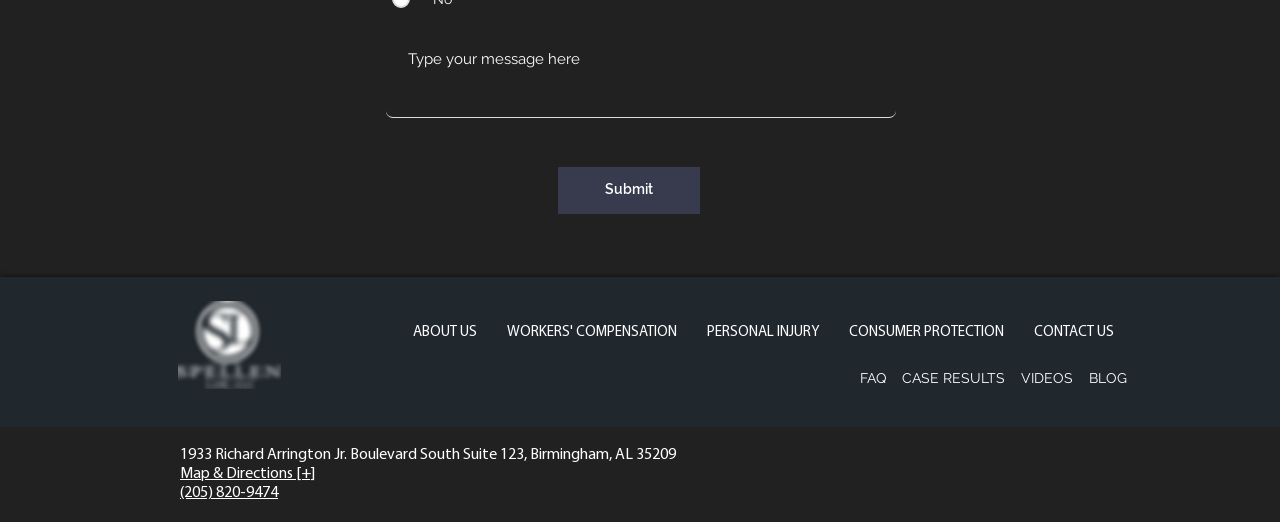Please identify the bounding box coordinates of the clickable area that will allow you to execute the instruction: "Click the Submit button".

[0.436, 0.319, 0.547, 0.41]